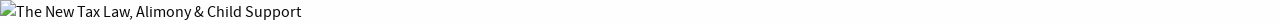Please provide a comprehensive answer to the question based on the screenshot: What is the topic of the image?

The image title 'The New Tax Law, Alimony & Child Support' clearly indicates that the topic is related to changes in taxation regarding alimony and child support, which is a significant legal topic.